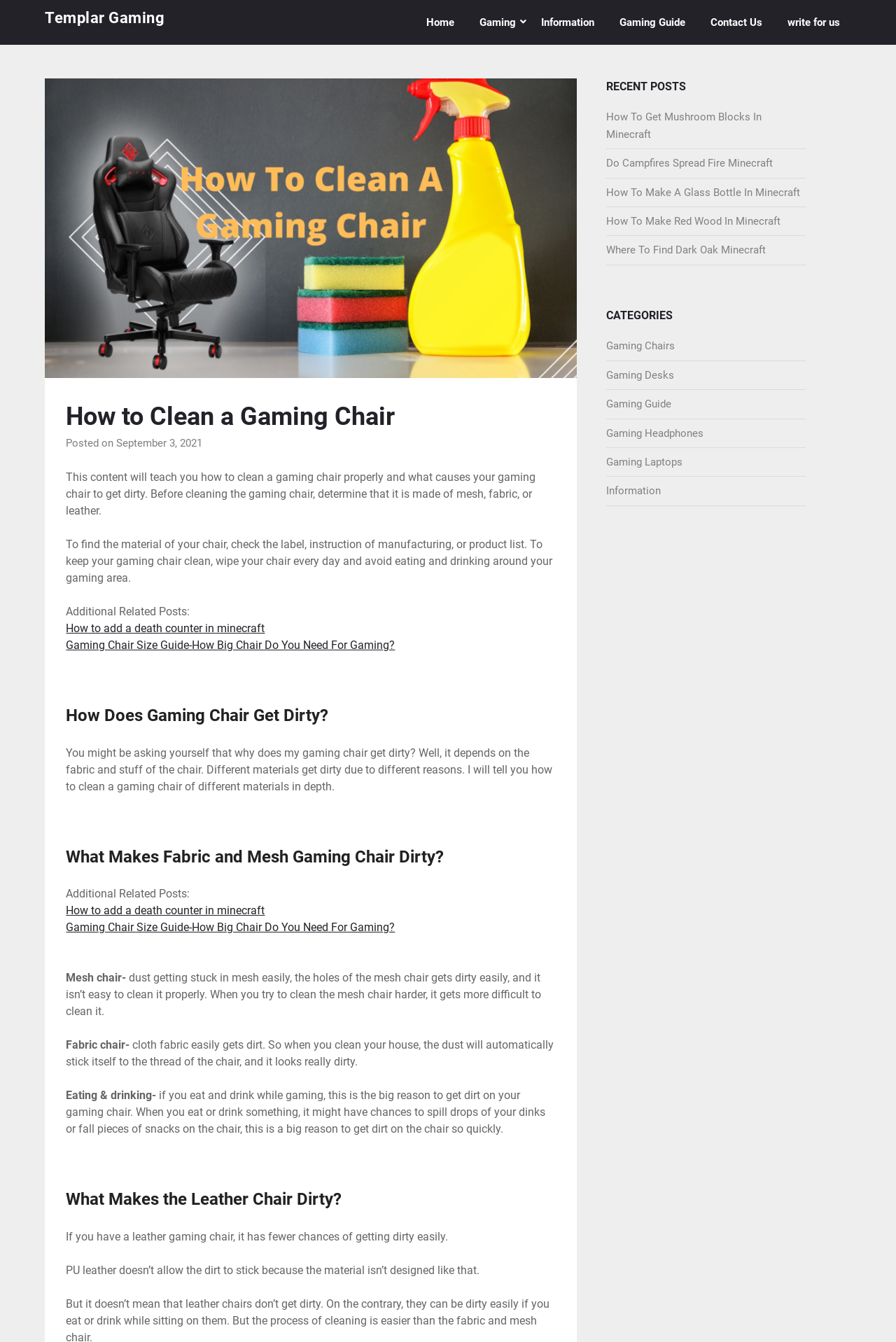Give a complete and precise description of the webpage's appearance.

This webpage is about cleaning a gaming chair, specifically providing a guide on how to do it properly and what causes the chair to get dirty. At the top, there is a navigation menu with links to "Home", "Information", "Gaming Guide", "Contact Us", and "Write for us". Below the navigation menu, there is a large image related to cleaning a gaming chair.

The main content of the webpage is divided into sections, starting with an introduction that explains the importance of cleaning a gaming chair and how to determine the material of the chair. The introduction is followed by a section on "How Does Gaming Chair Get Dirty?", which discusses the reasons why gaming chairs made of different materials get dirty.

The webpage then provides detailed information on what makes fabric and mesh gaming chairs dirty, including the accumulation of dust and dirt, and how eating and drinking while gaming can also contribute to the dirtiness of the chair. Additionally, there is a section on what makes leather gaming chairs dirty, which notes that they are less prone to getting dirty.

On the right side of the webpage, there is a section titled "RECENT POSTS" that lists several links to other gaming-related articles, such as "How To Get Mushroom Blocks In Minecraft" and "Where To Find Dark Oak Minecraft". Below this section, there is a "CATEGORIES" section that lists links to different categories, including "Gaming Chairs", "Gaming Desks", and "Gaming Guide".

Throughout the webpage, there are several links to other related articles, including "How to add a death counter in minecraft" and "Gaming Chair Size Guide-How Big Chair Do You Need For Gaming?".